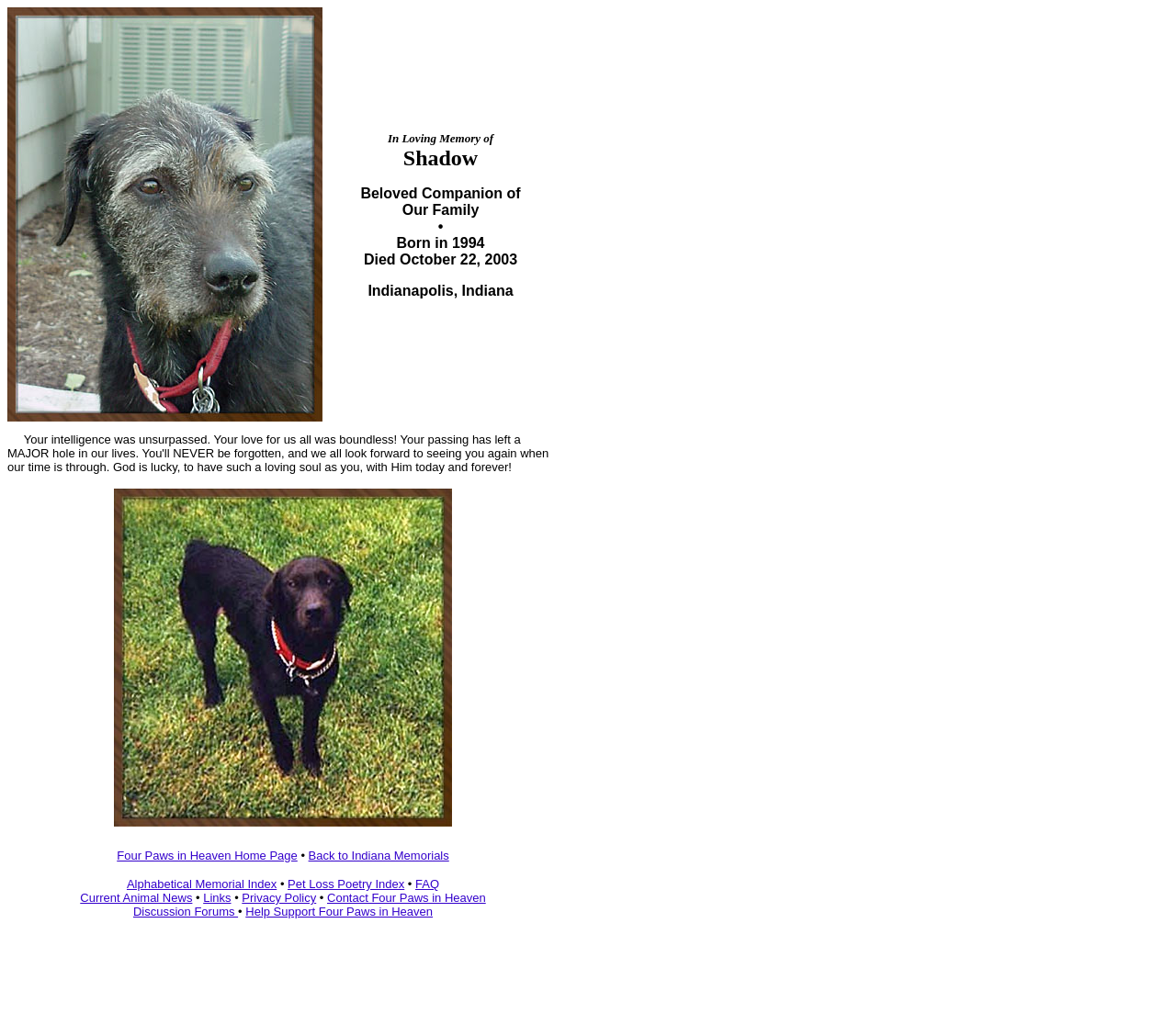Specify the bounding box coordinates of the region I need to click to perform the following instruction: "Click on the 'About' link". The coordinates must be four float numbers in the range of 0 to 1, i.e., [left, top, right, bottom].

None